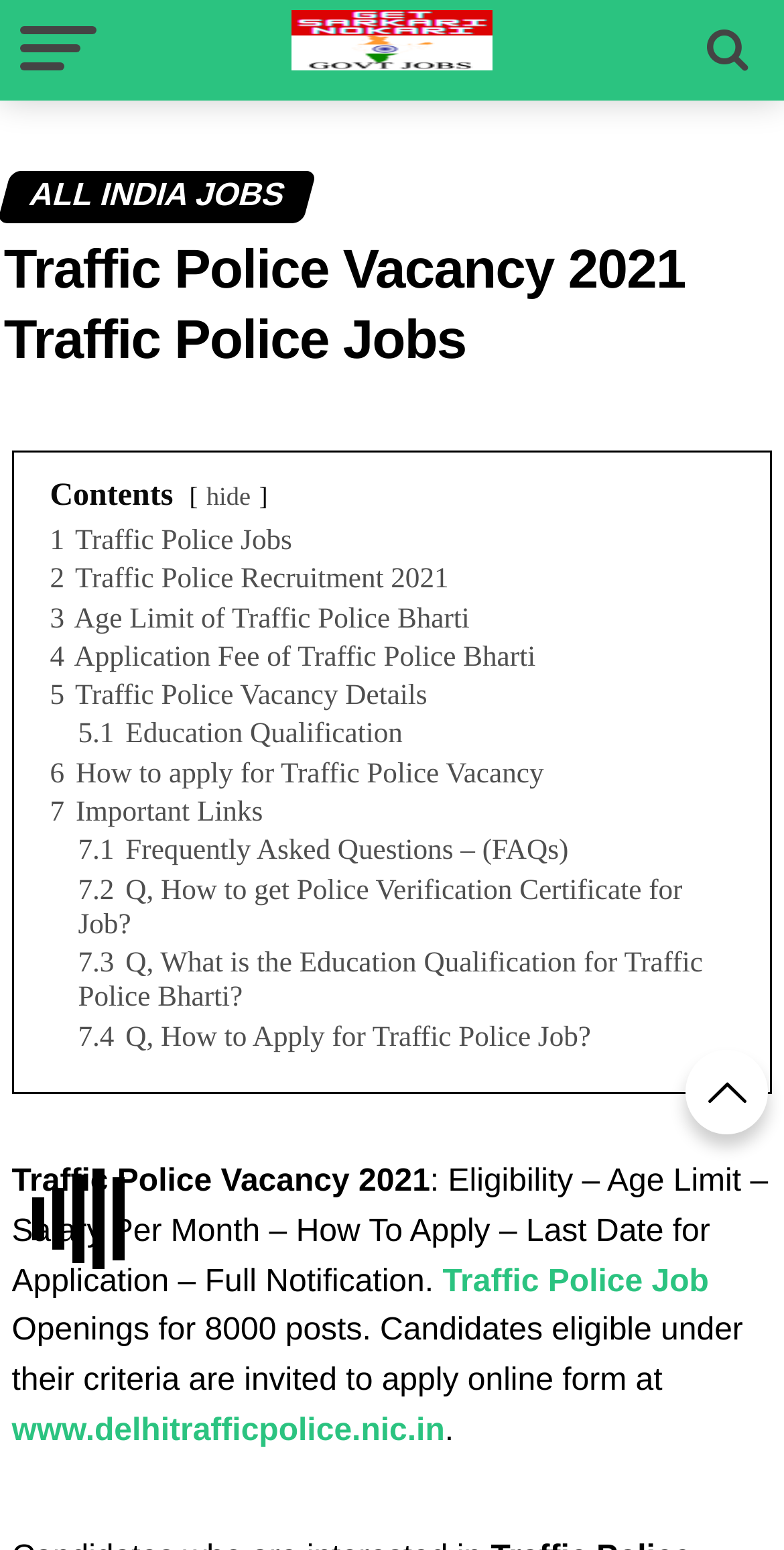Provide an in-depth caption for the contents of the webpage.

The webpage is about Traffic Police Vacancy 2021, providing information on eligibility, age limit, salary, and application process. At the top, there is a link to "Sarkari Job Result" with an accompanying image. Below this, there are two headings: "ALL INDIA JOBS" and "Traffic Police Vacancy 2021 Traffic Police Jobs". 

Under the second heading, there is a table of contents with links to various sections, including "Traffic Police Jobs", "Traffic Police Recruitment 2021", "Age Limit of Traffic Police Bharti", and more. These links are arranged vertically, with the first link starting from the top-left corner and the subsequent links below it.

To the right of the table of contents, there is a section with static text providing an overview of the traffic police vacancy, including the number of posts available (8000) and the application process. Below this, there is a link to the official website "www.delhitrafficpolice.nic.in" where candidates can apply online.

The webpage also has a section with frequently asked questions (FAQs) related to traffic police jobs, including questions about police verification certificates, education qualifications, and the application process. These FAQs are arranged vertically, with each question and answer pair below the previous one.